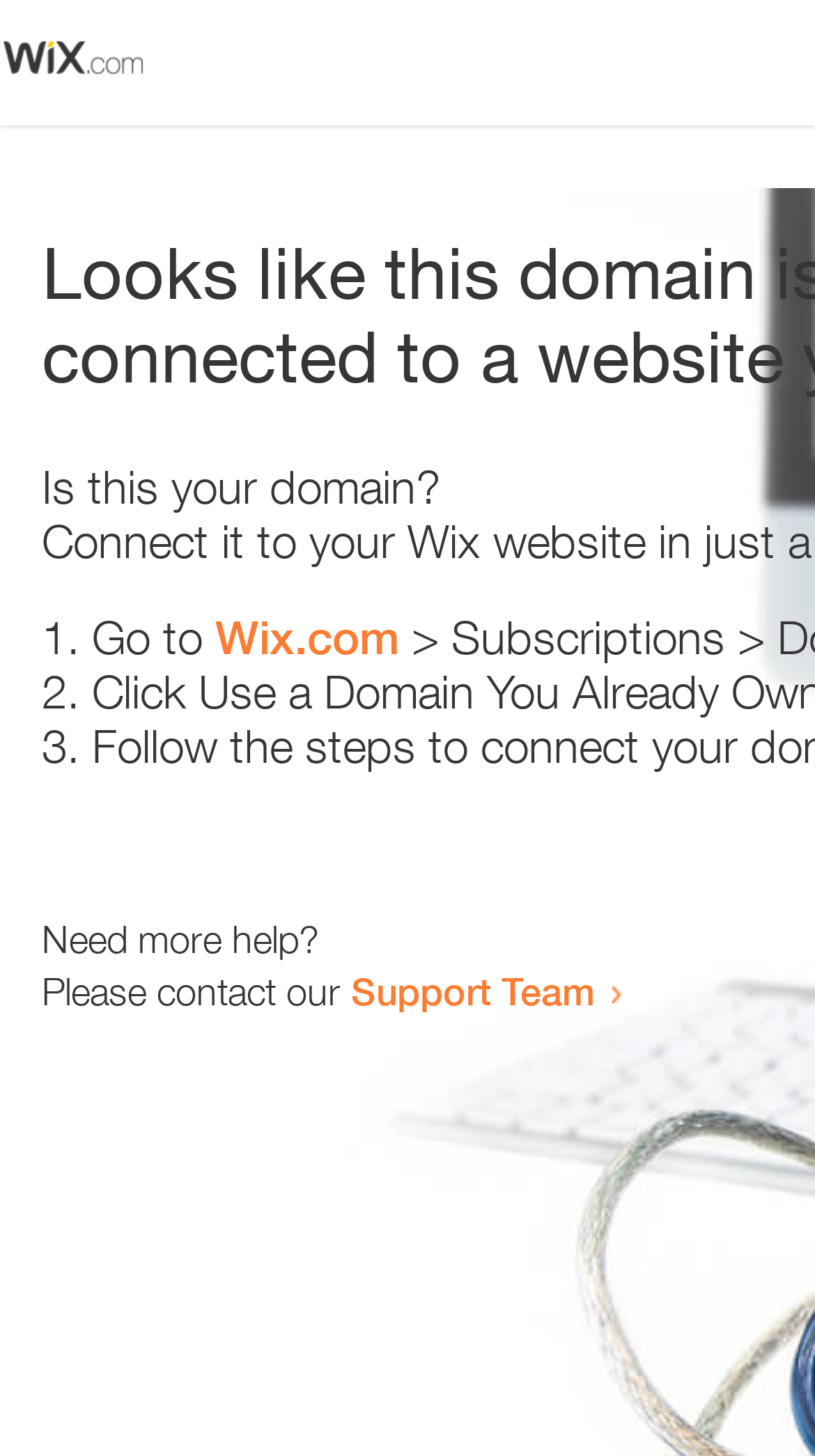Answer the question briefly using a single word or phrase: 
How many list markers are present?

3